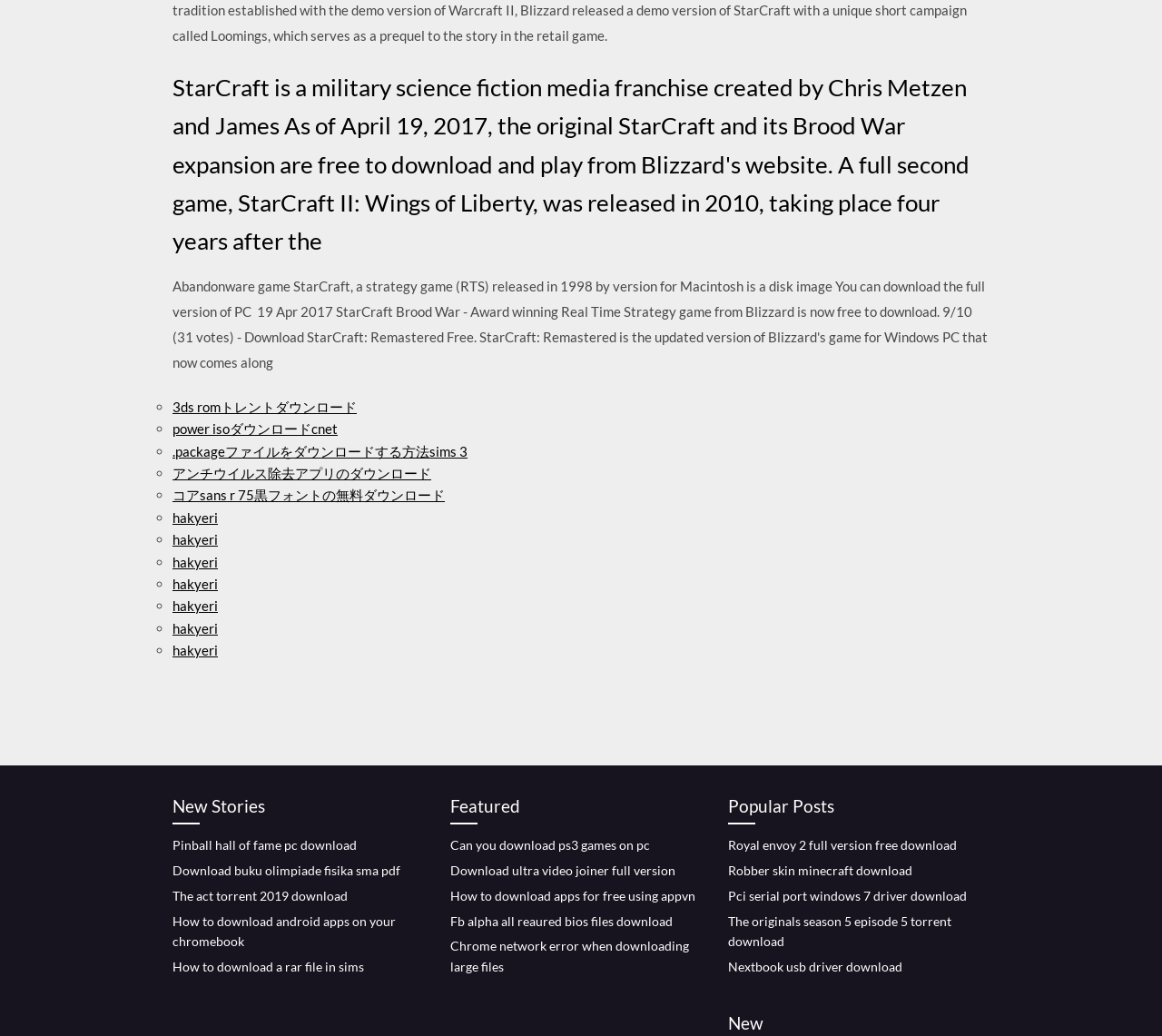Provide the bounding box coordinates of the HTML element described as: "The blog of dlaa.me". The bounding box coordinates should be four float numbers between 0 and 1, i.e., [left, top, right, bottom].

None